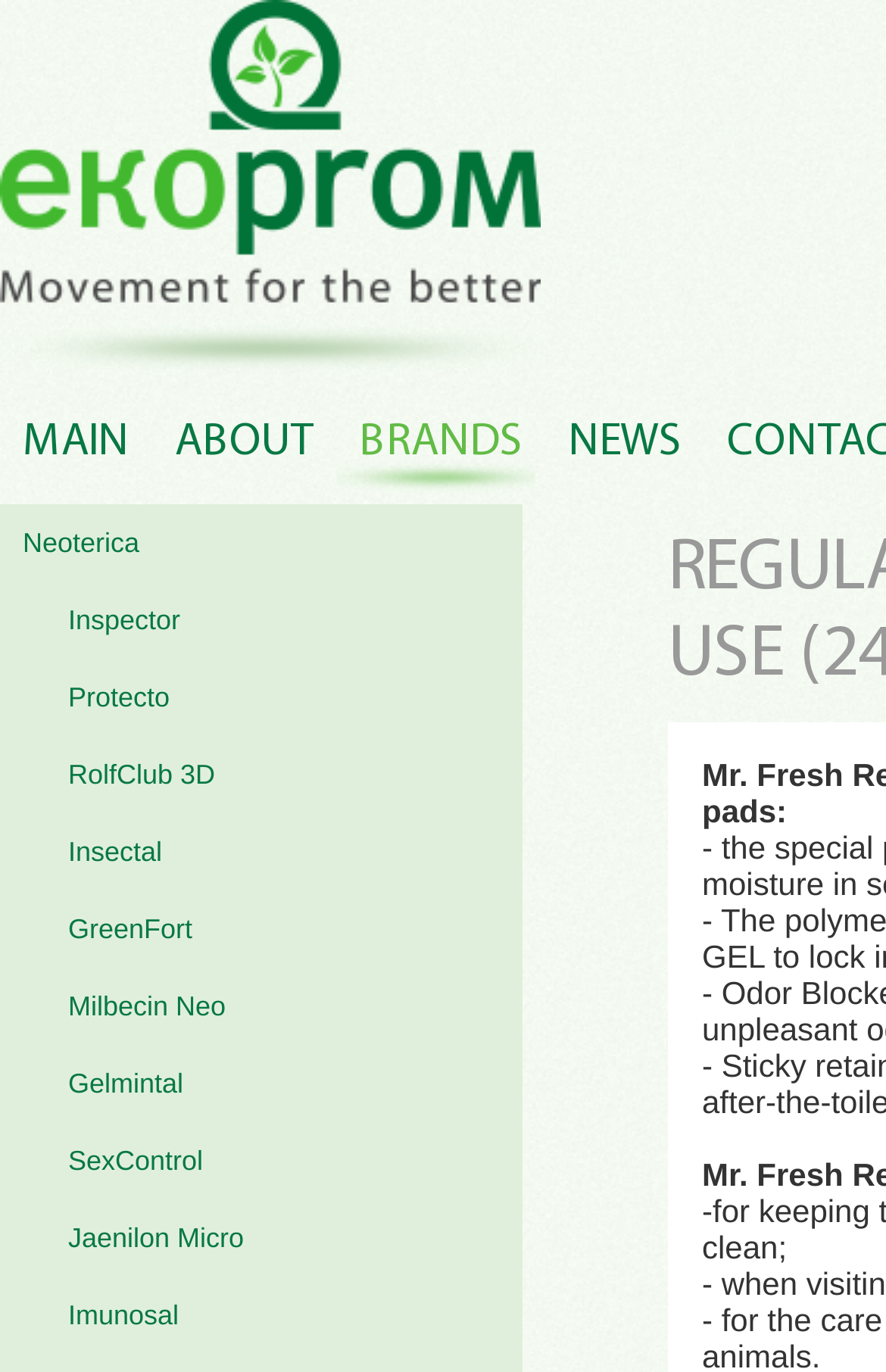How many navigation links are there?
Please respond to the question with a detailed and thorough explanation.

I counted the number of links in the top navigation bar, which are 'MAIN', 'ABOUT', 'BRANDS', 'NEWS', and 'Ekoprom'. There are 5 links in total.